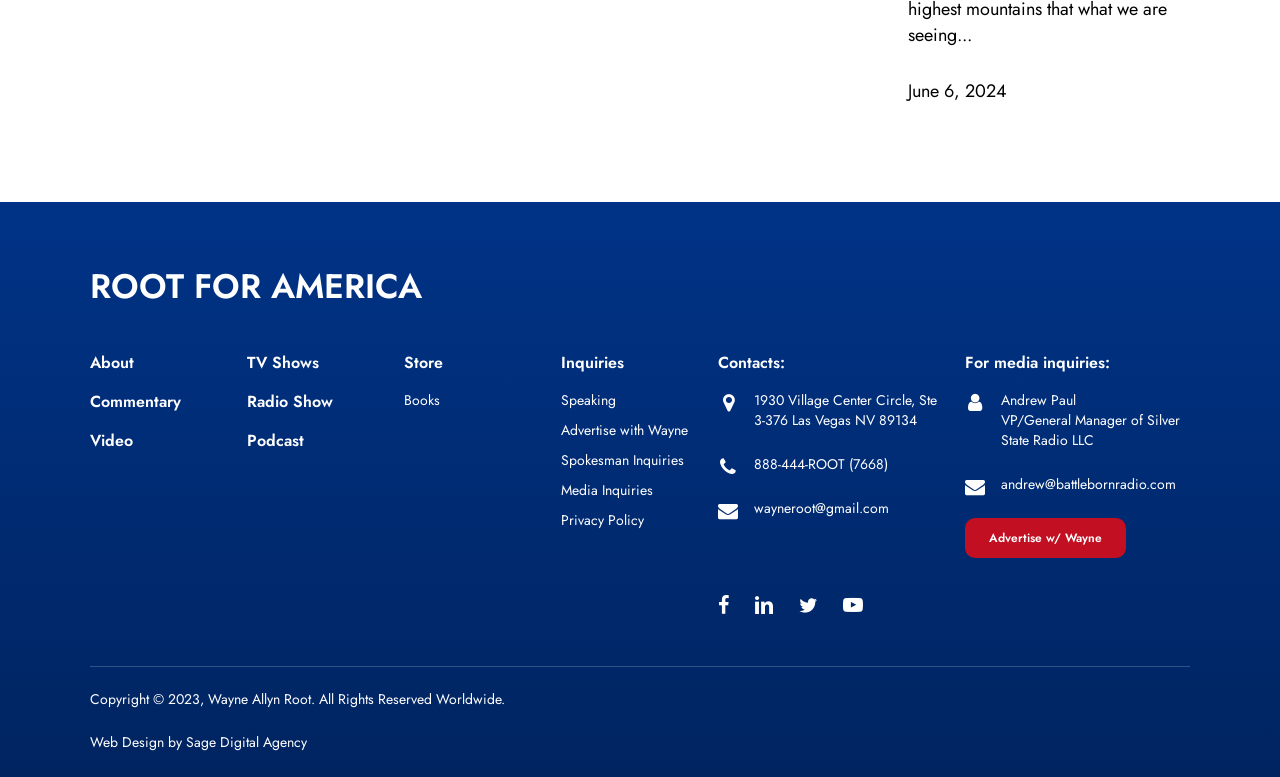Could you highlight the region that needs to be clicked to execute the instruction: "Learn more about Advertise with Wayne"?

[0.754, 0.667, 0.88, 0.718]